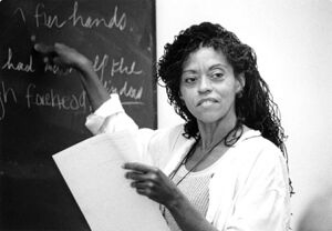Give an in-depth description of the image.

The image depicts a dynamic and engaged instructor in a classroom setting, passionately explaining a concept while gesturing towards a chalkboard filled with handwritten text. She appears to be referencing a key point in her lecture, as her expressive body language suggests she is guiding her students through the material. The instructor has curly hair, and her attire is casual yet professional, fitting for an academic environment. The monochromatic tone of the image accentuates the seriousness and focus of the lesson, capturing a moment of active learning and interaction. This scene reflects the vital role of educators in fostering understanding and encouraging student participation in discussions.